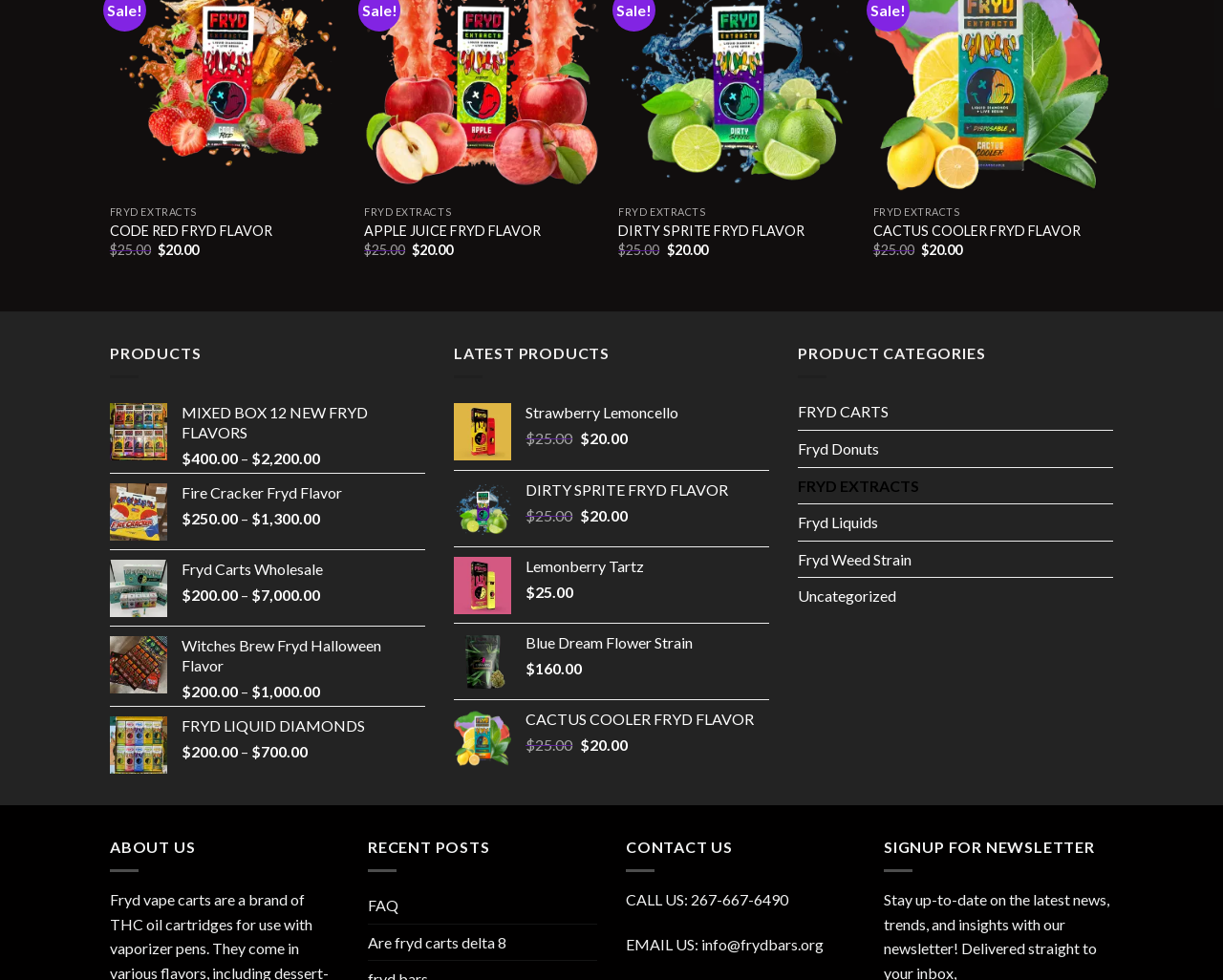Determine the bounding box coordinates of the clickable region to follow the instruction: "Click on QUICK VIEW".

[0.09, 0.201, 0.282, 0.234]